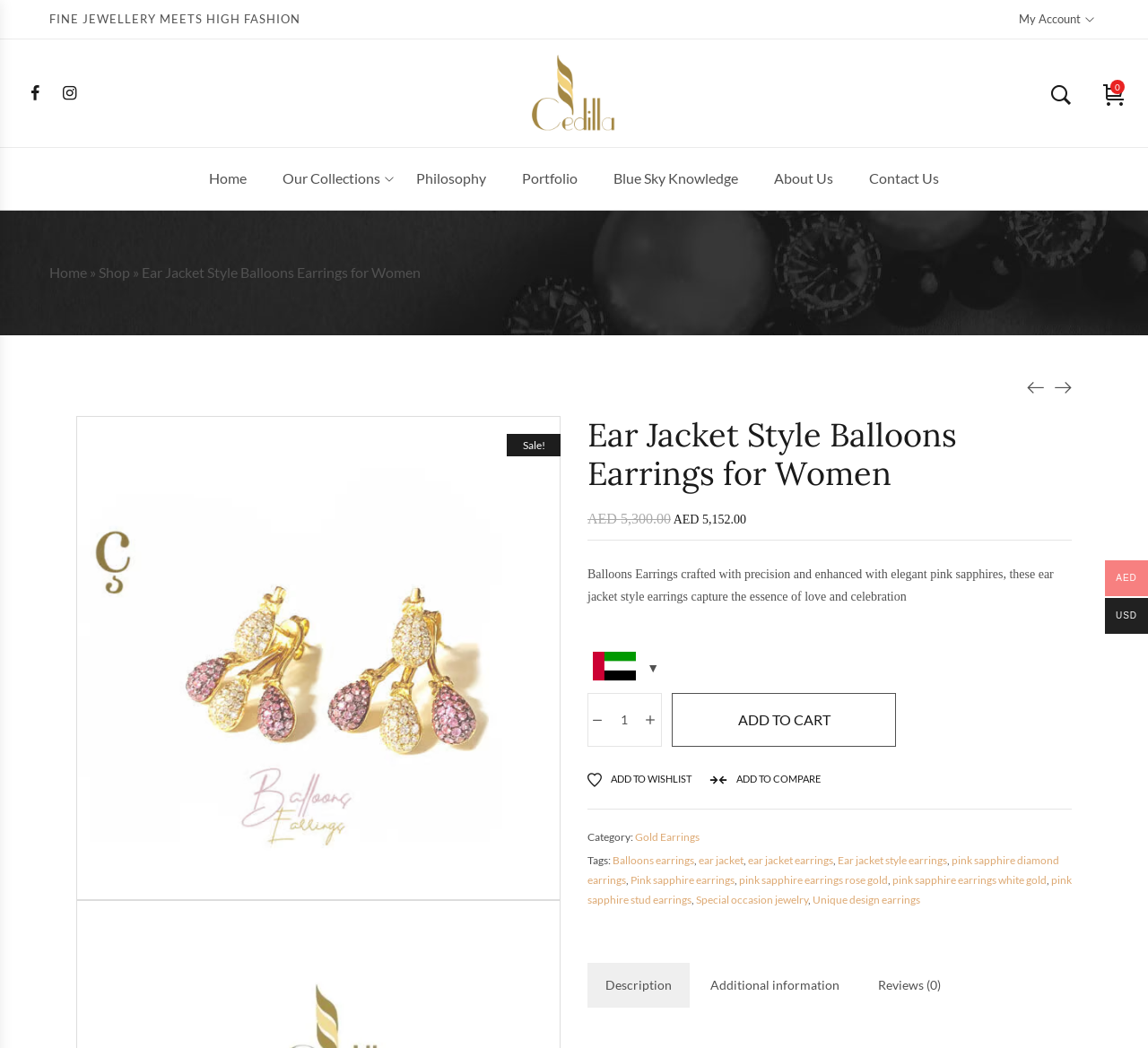Please identify the bounding box coordinates of the area I need to click to accomplish the following instruction: "Select the currency".

[0.512, 0.618, 0.574, 0.657]